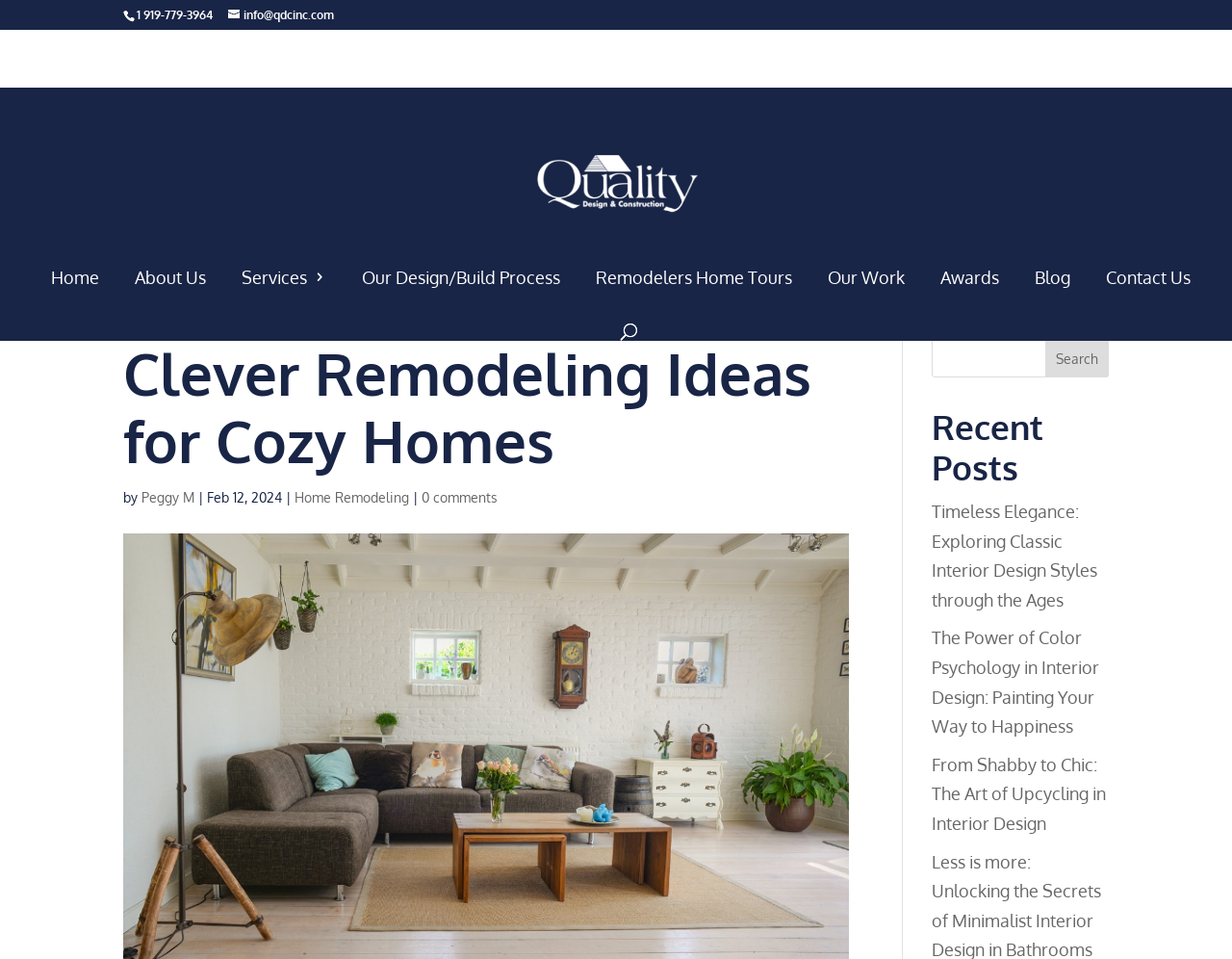What is the author of the latest article?
Refer to the image and provide a one-word or short phrase answer.

Peggy M